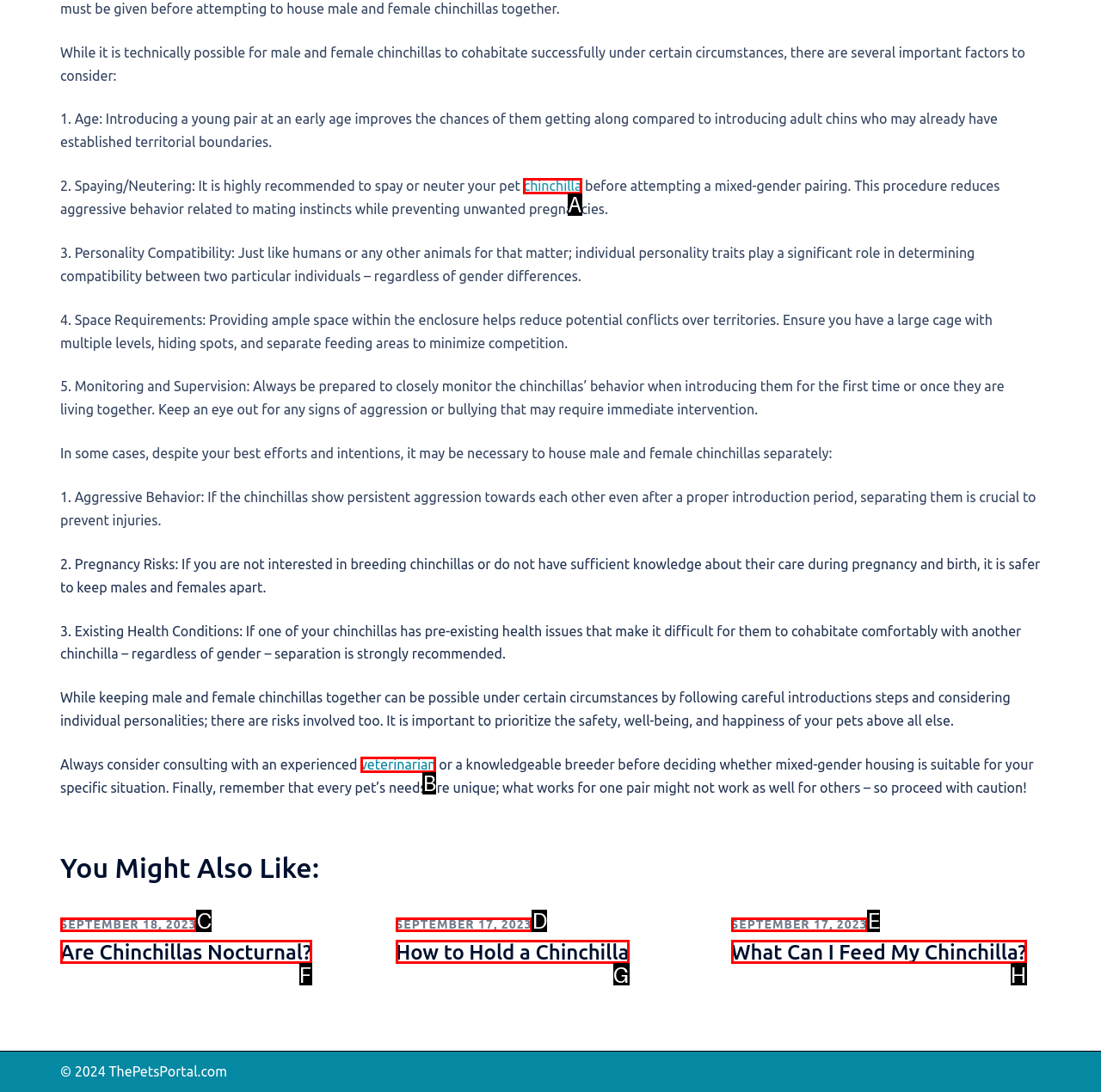Based on the description: veterinarian, select the HTML element that best fits. Reply with the letter of the correct choice from the options given.

B